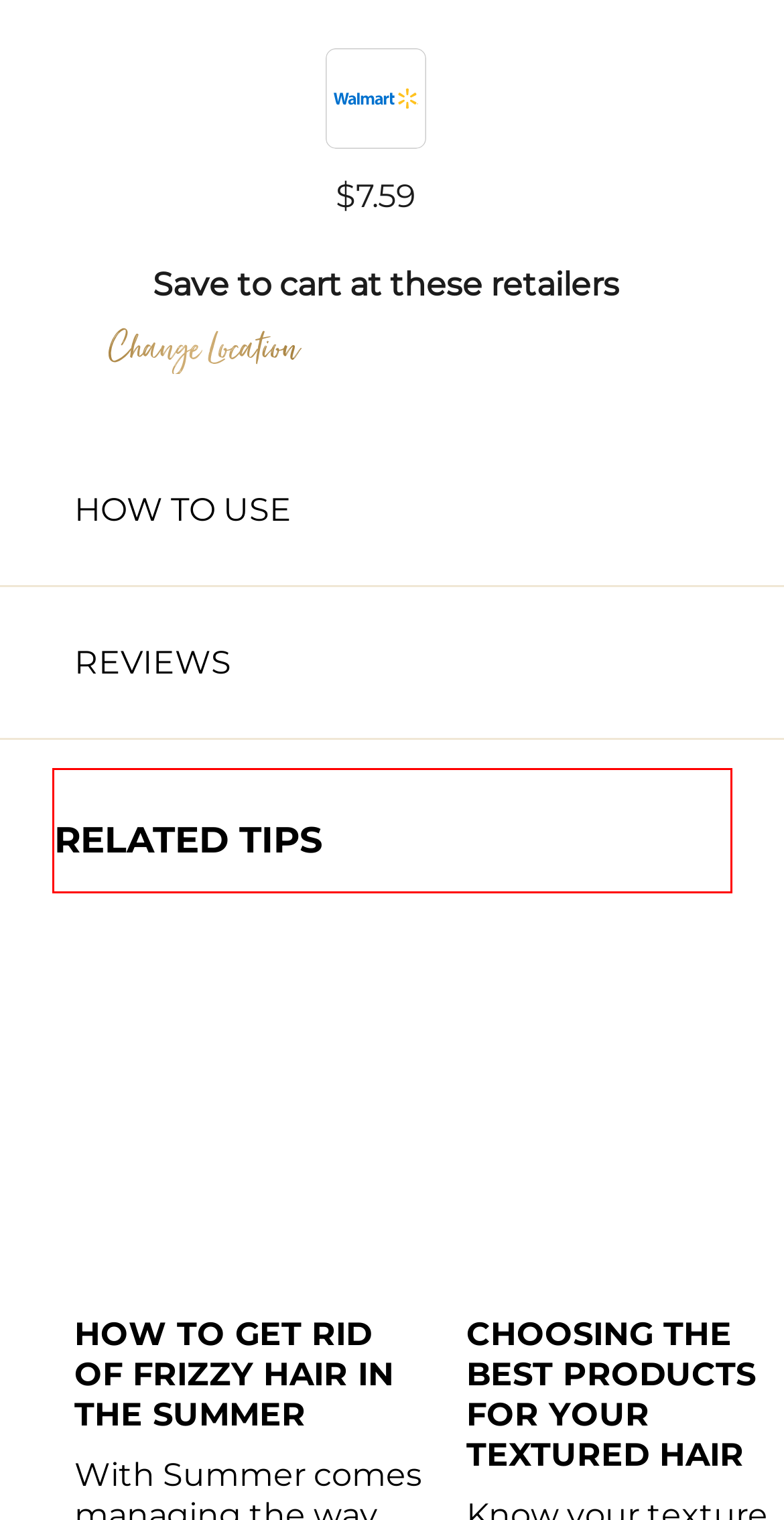You are provided with a screenshot of a webpage that includes a red bounding box. Extract and generate the text content found within the red bounding box.

2. After shampooing, add a small of mix-in into your normal dose of Pantene Conditioner, mix together in your palm.